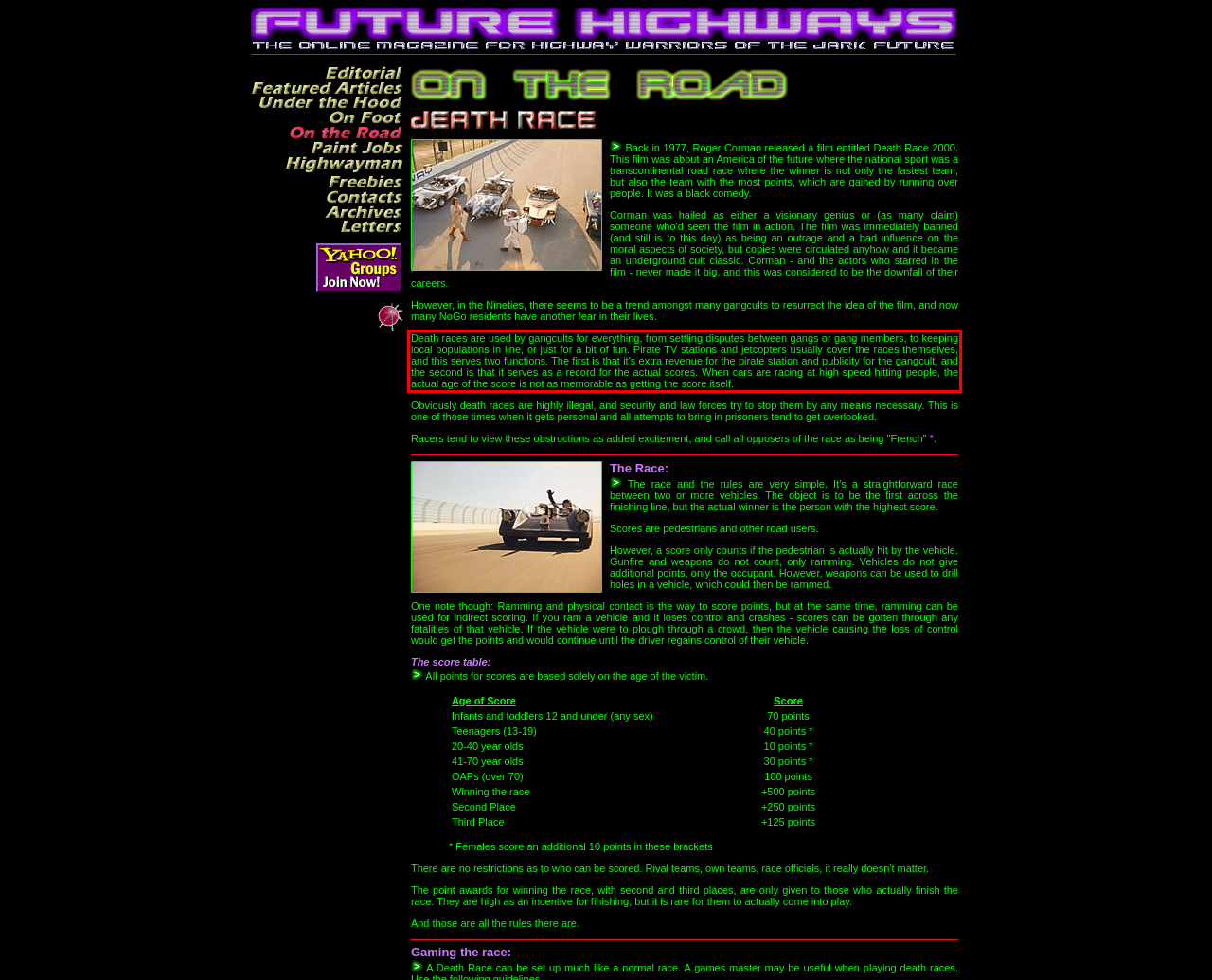Analyze the screenshot of the webpage that features a red bounding box and recognize the text content enclosed within this red bounding box.

Death races are used by gangcults for everything, from settling disputes between gangs or gang members, to keeping local populations in line, or just for a bit of fun. Pirate TV stations and jetcopters usually cover the races themselves, and this serves two functions. The first is that it's extra revenue for the pirate station and publicity for the gangcult, and the second is that it serves as a record for the actual scores. When cars are racing at high speed hitting people, the actual age of the score is not as memorable as getting the score itself.